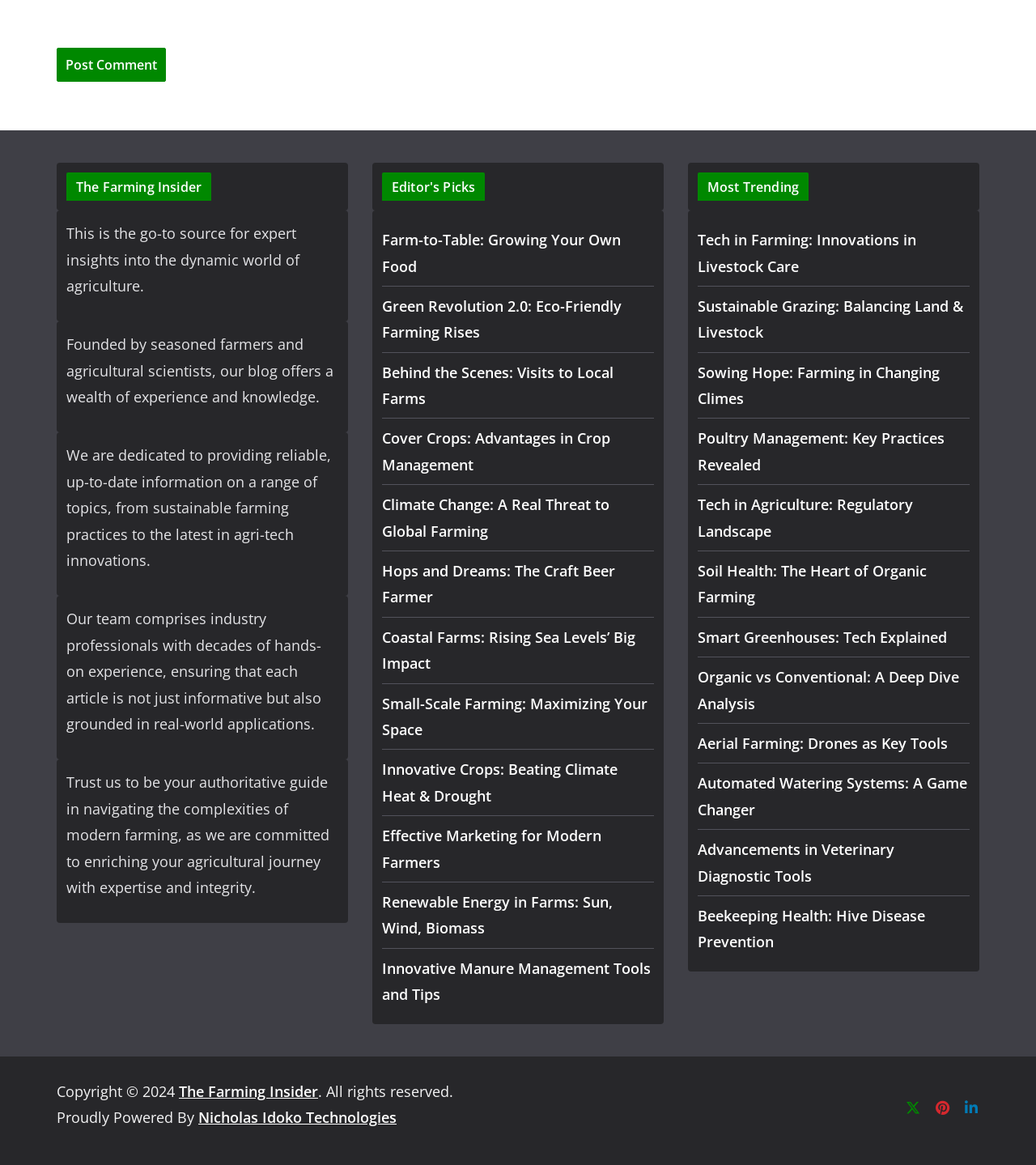Identify the bounding box coordinates for the element that needs to be clicked to fulfill this instruction: "Click the 'Post Comment' button". Provide the coordinates in the format of four float numbers between 0 and 1: [left, top, right, bottom].

[0.055, 0.041, 0.16, 0.07]